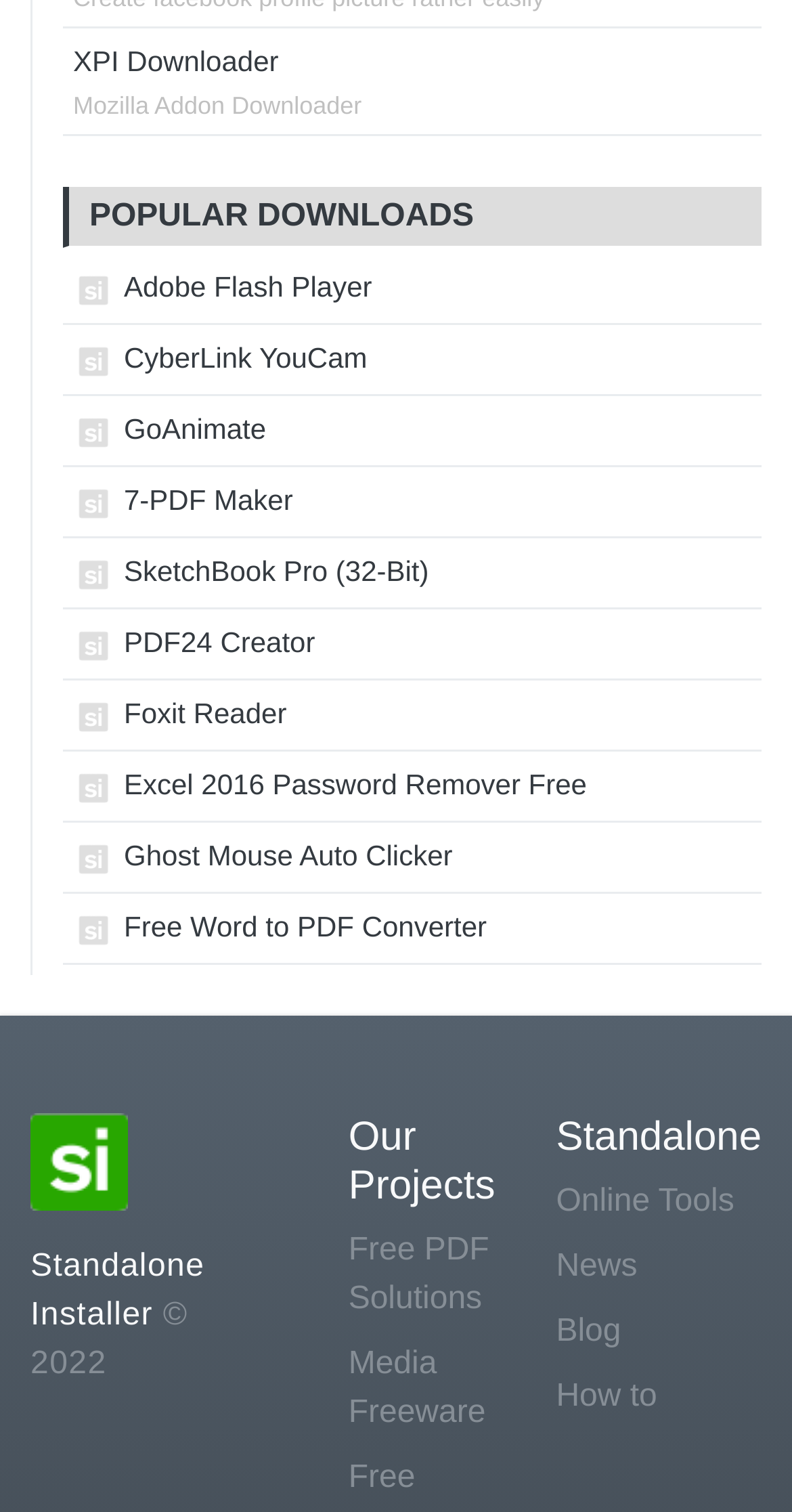Predict the bounding box coordinates of the area that should be clicked to accomplish the following instruction: "download Adobe Flash Player". The bounding box coordinates should consist of four float numbers between 0 and 1, i.e., [left, top, right, bottom].

[0.092, 0.179, 0.47, 0.201]